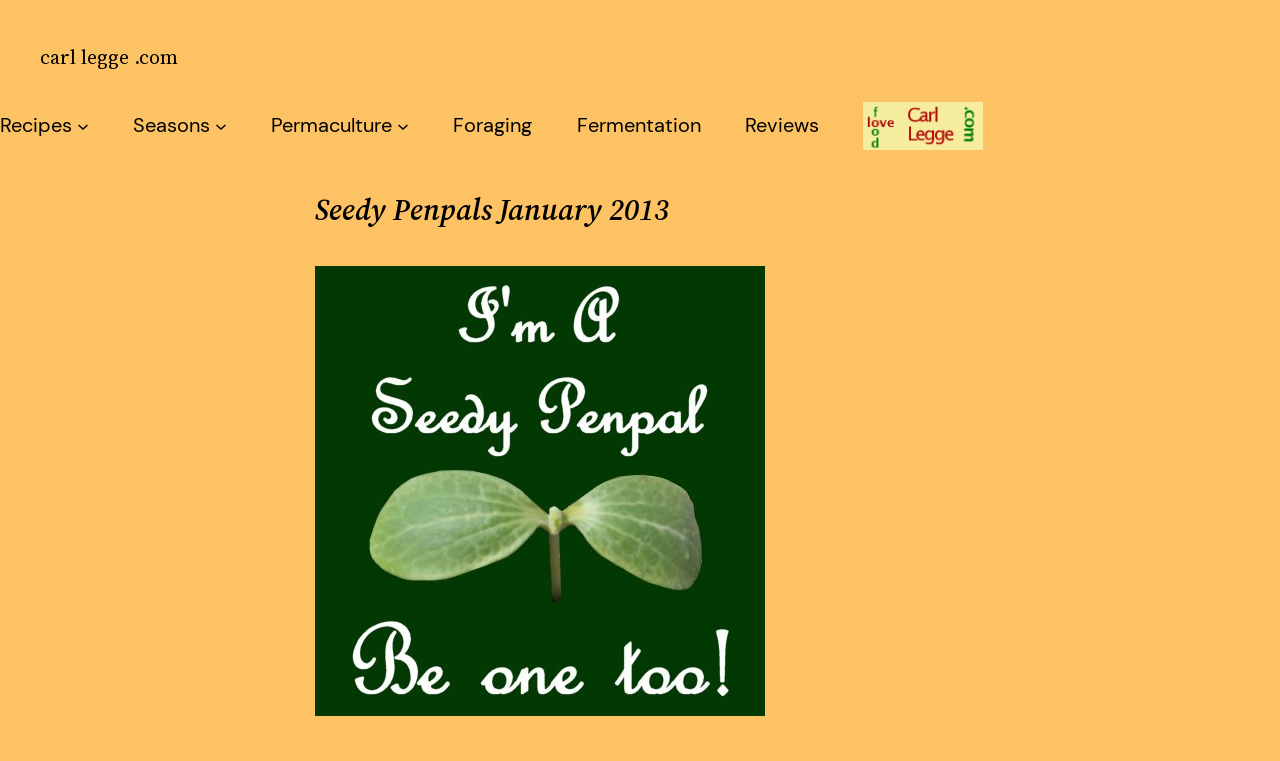Please identify the bounding box coordinates of the element's region that should be clicked to execute the following instruction: "Click on Recipes". The bounding box coordinates must be four float numbers between 0 and 1, i.e., [left, top, right, bottom].

[0.0, 0.139, 0.056, 0.191]